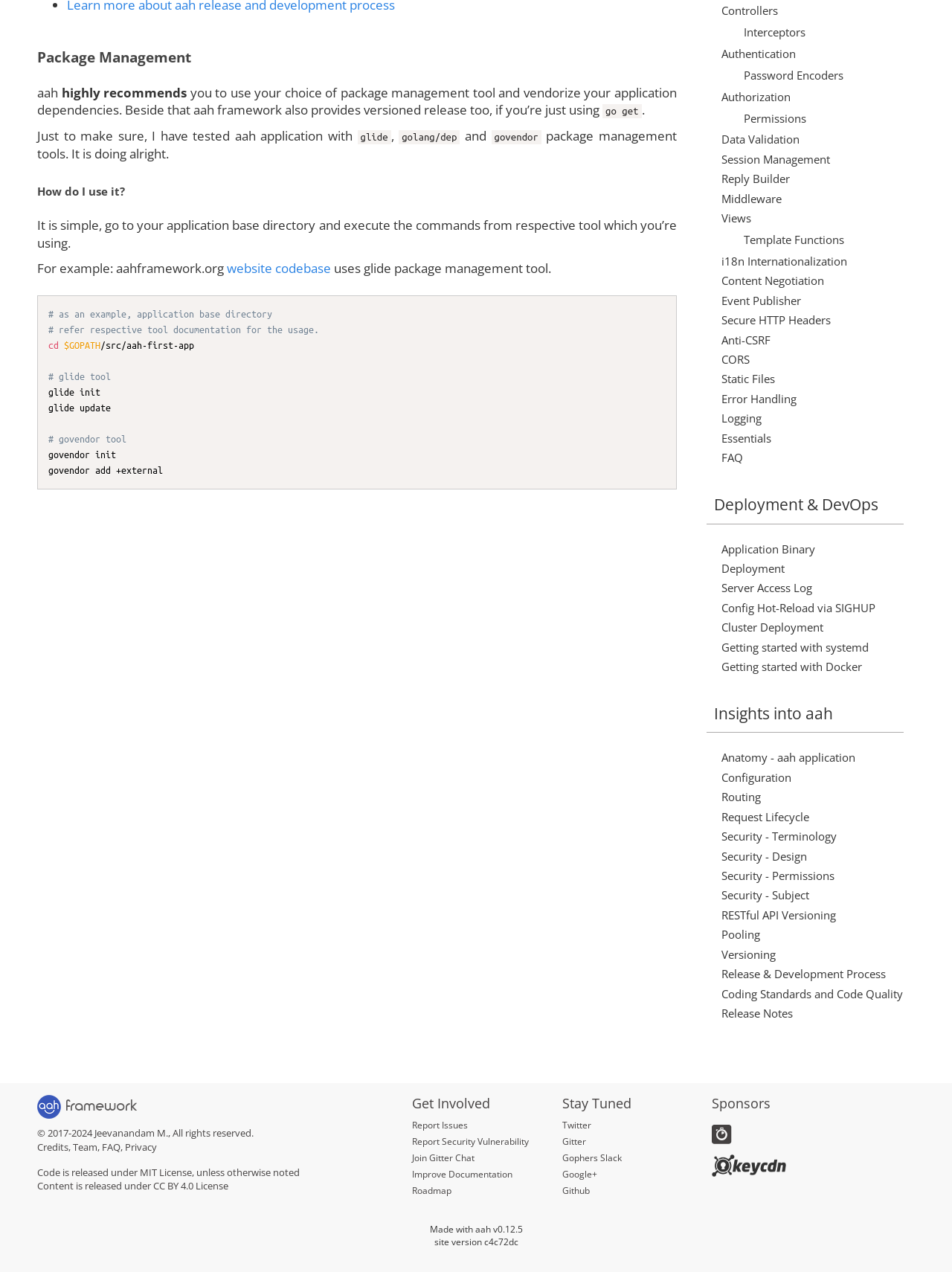Using floating point numbers between 0 and 1, provide the bounding box coordinates in the format (top-left x, top-left y, bottom-right x, bottom-right y). Locate the UI element described here: Coding Standards and Code Quality

[0.758, 0.775, 0.948, 0.787]